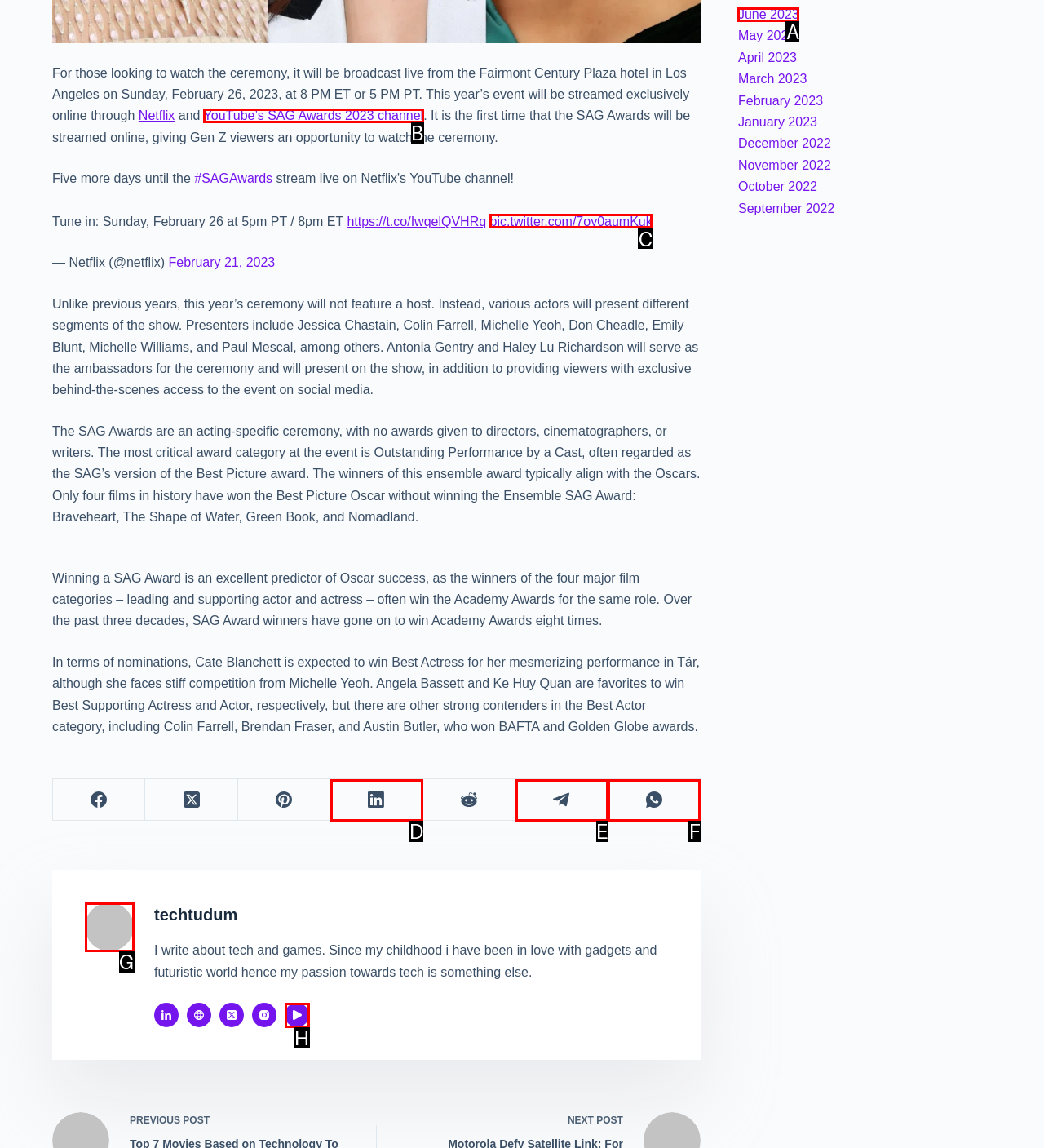From the given options, find the HTML element that fits the description: YouTube’s SAG Awards 2023 channel. Reply with the letter of the chosen element.

B